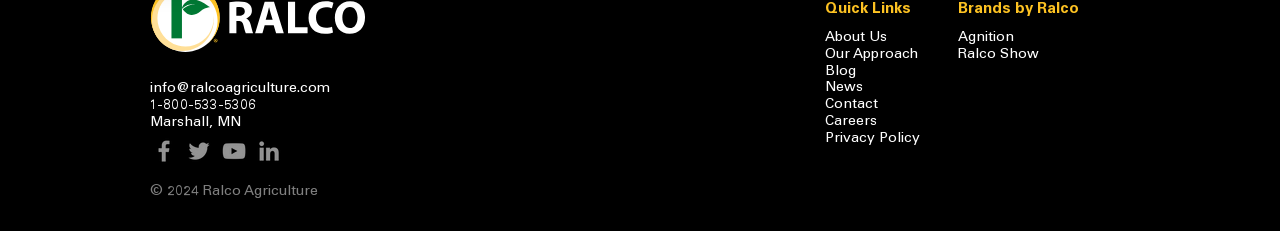Please find the bounding box coordinates (top-left x, top-left y, bottom-right x, bottom-right y) in the screenshot for the UI element described as follows: Agnition

[0.748, 0.134, 0.792, 0.195]